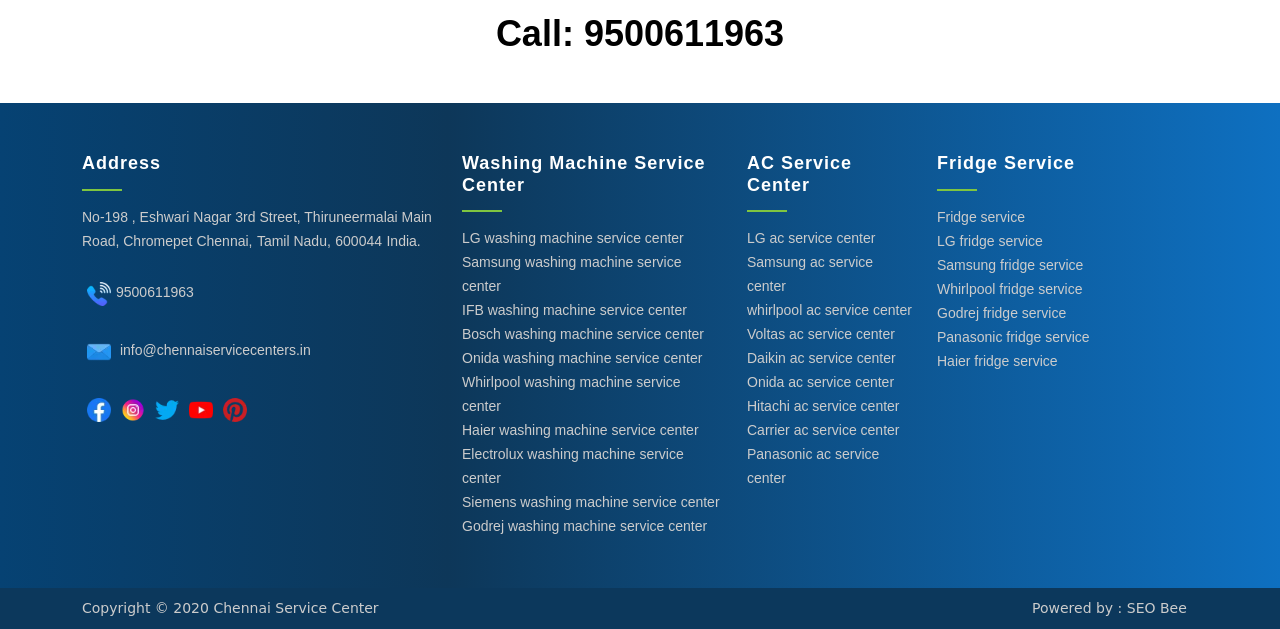Provide the bounding box coordinates of the section that needs to be clicked to accomplish the following instruction: "Visit the Facebook page."

[0.064, 0.636, 0.091, 0.662]